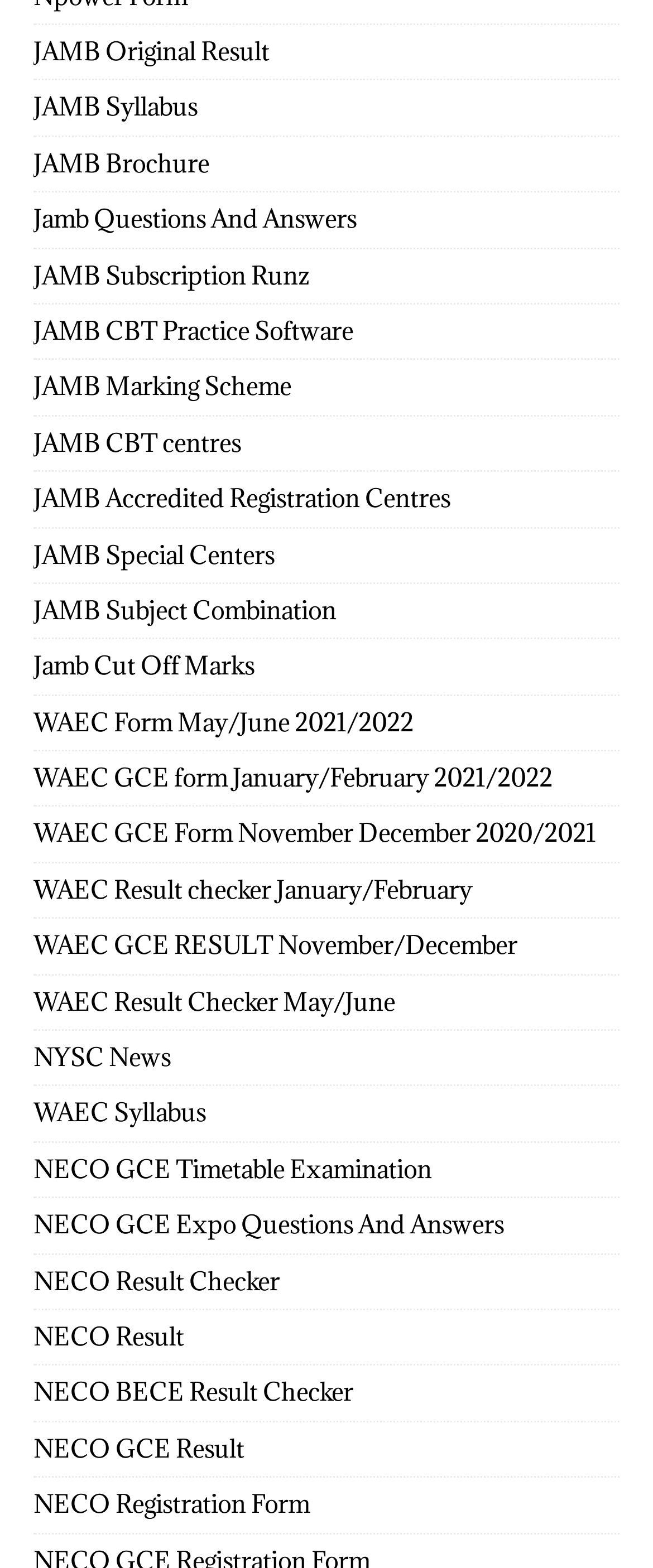Specify the bounding box coordinates of the area that needs to be clicked to achieve the following instruction: "Check JAMB Original Result".

[0.051, 0.016, 0.949, 0.051]